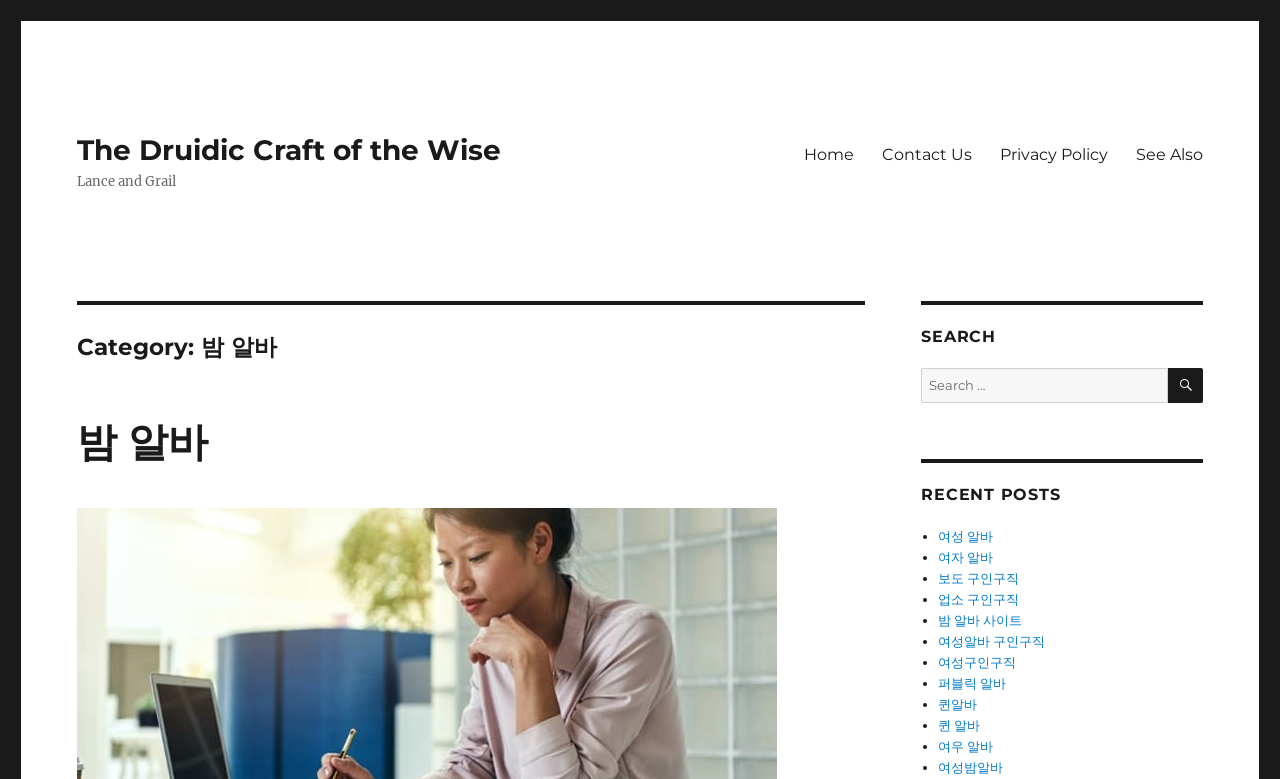Locate the bounding box coordinates of the segment that needs to be clicked to meet this instruction: "Click the 'Home' link".

[0.617, 0.171, 0.678, 0.225]